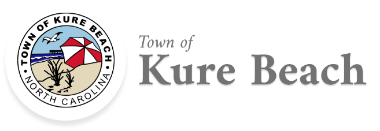Offer an in-depth caption for the image.

The image features the official logo of the Town of Kure Beach, North Carolina. This emblem showcases a circular design with a beach scene, including a red and white striped umbrella, sandy shores, and a backdrop of water and sky. Surrounding the illustration, text reads "TOWN OF KURE BEACH" prominently on the top and "NORTH CAROLINA" along the bottom. The logo symbolizes the coastal character of Kure Beach, a quaint town known for its serene atmosphere and community spirit, reflecting its identity as a charming beach destination.